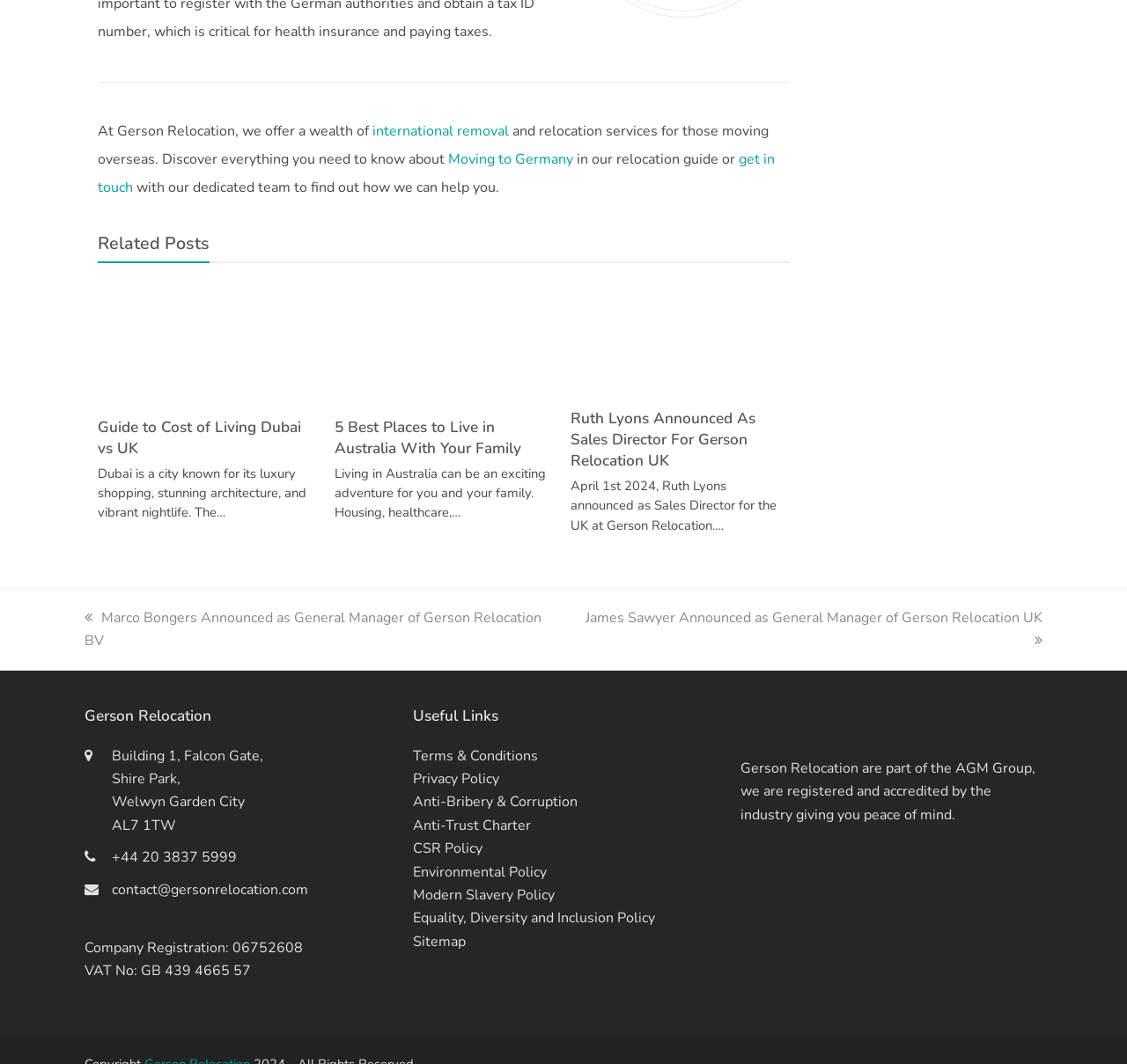What is the VAT number of Gerson Relocation?
Please answer the question with as much detail as possible using the screenshot.

The VAT number of Gerson Relocation is mentioned as 'VAT No: GB 439 4665 57' at the bottom of the webpage.